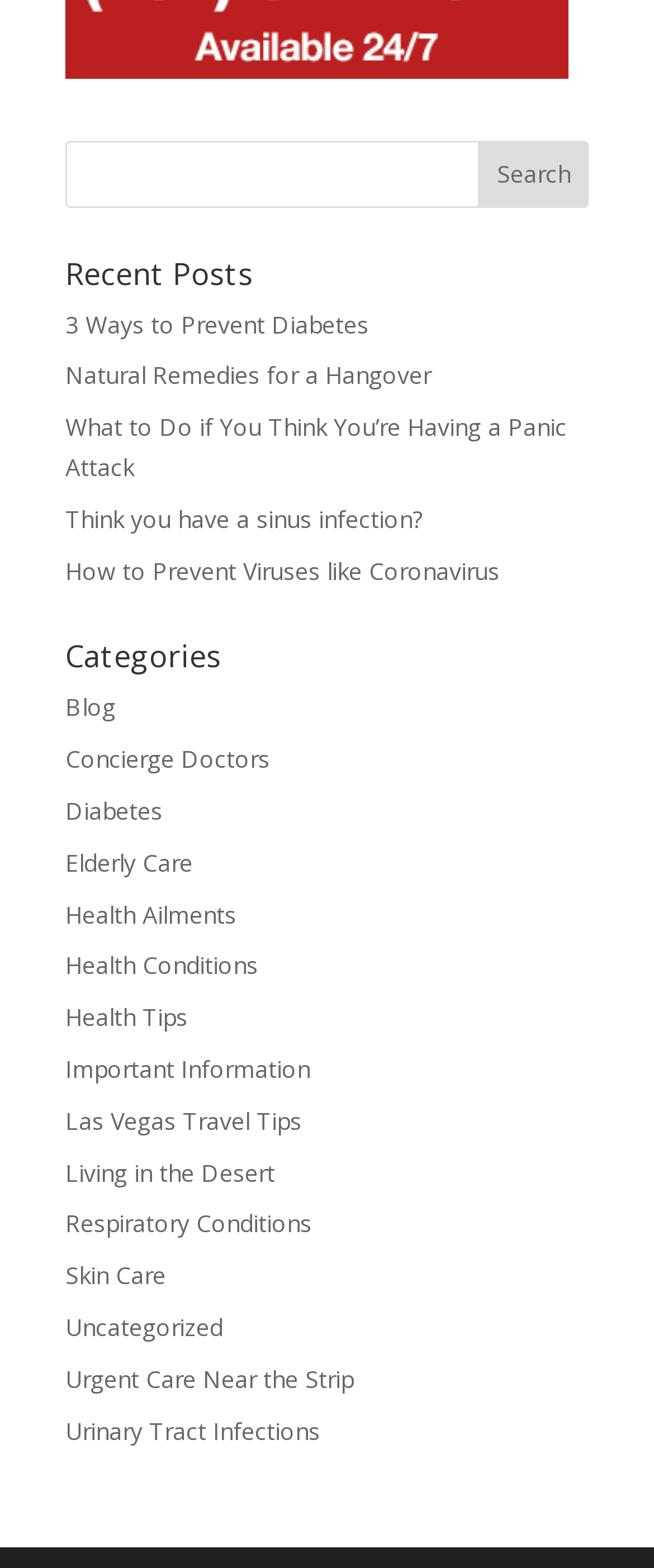Is there a search function on the webpage?
Based on the image, please offer an in-depth response to the question.

To determine if there is a search function on the webpage, I looked for a search bar or input field. I found a search bar with a textbox and a 'Search' button, which indicates that there is a search function on the webpage.